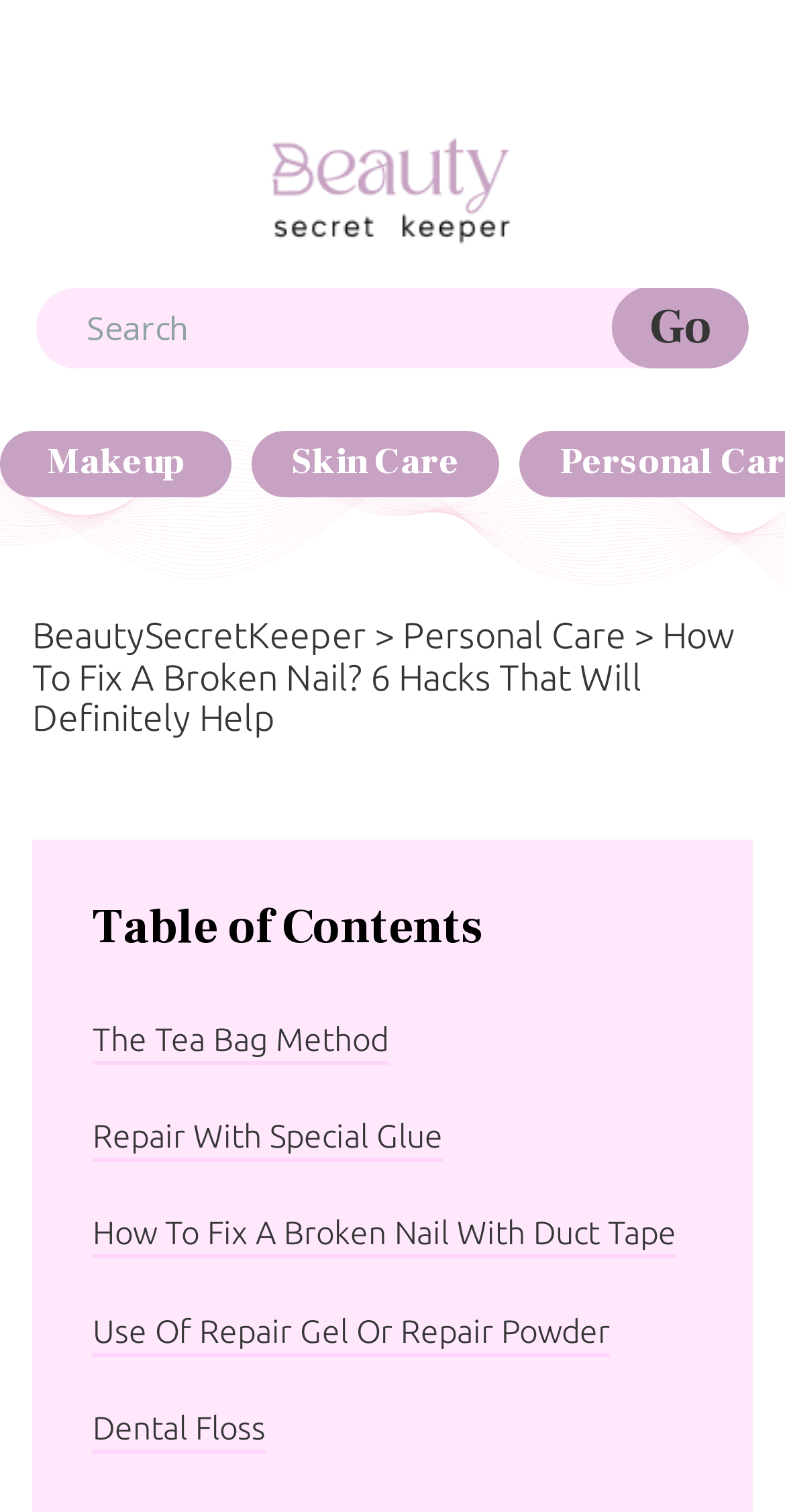How many categories are listed above the main content?
Could you please answer the question thoroughly and with as much detail as possible?

I counted the number of links above the main content, which are 'Makeup', 'Skin Care', 'BeautySecretKeeper', and 'Personal Care'. There are 4 categories listed.